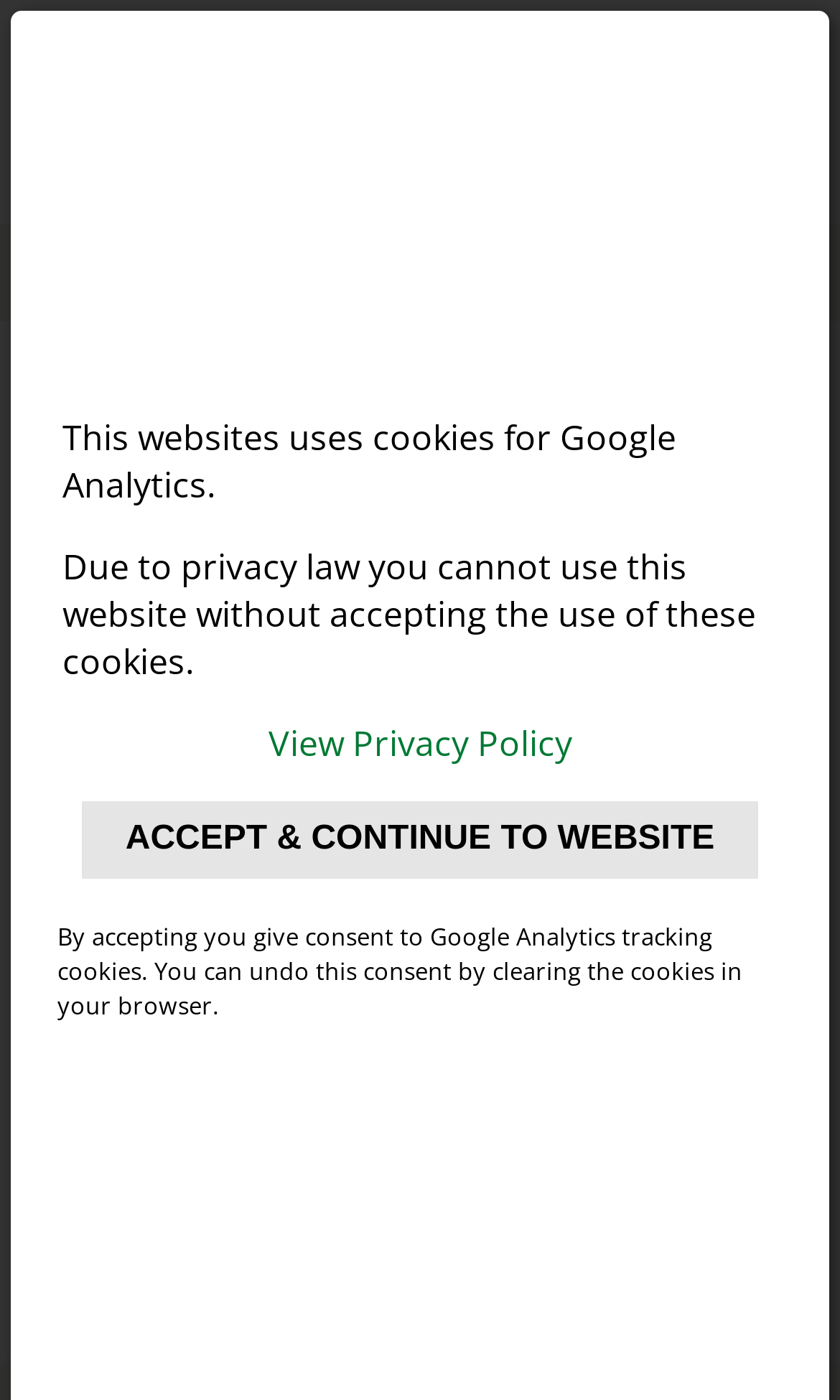Pinpoint the bounding box coordinates of the element that must be clicked to accomplish the following instruction: "Open the menu". The coordinates should be in the format of four float numbers between 0 and 1, i.e., [left, top, right, bottom].

[0.495, 0.16, 0.764, 0.229]